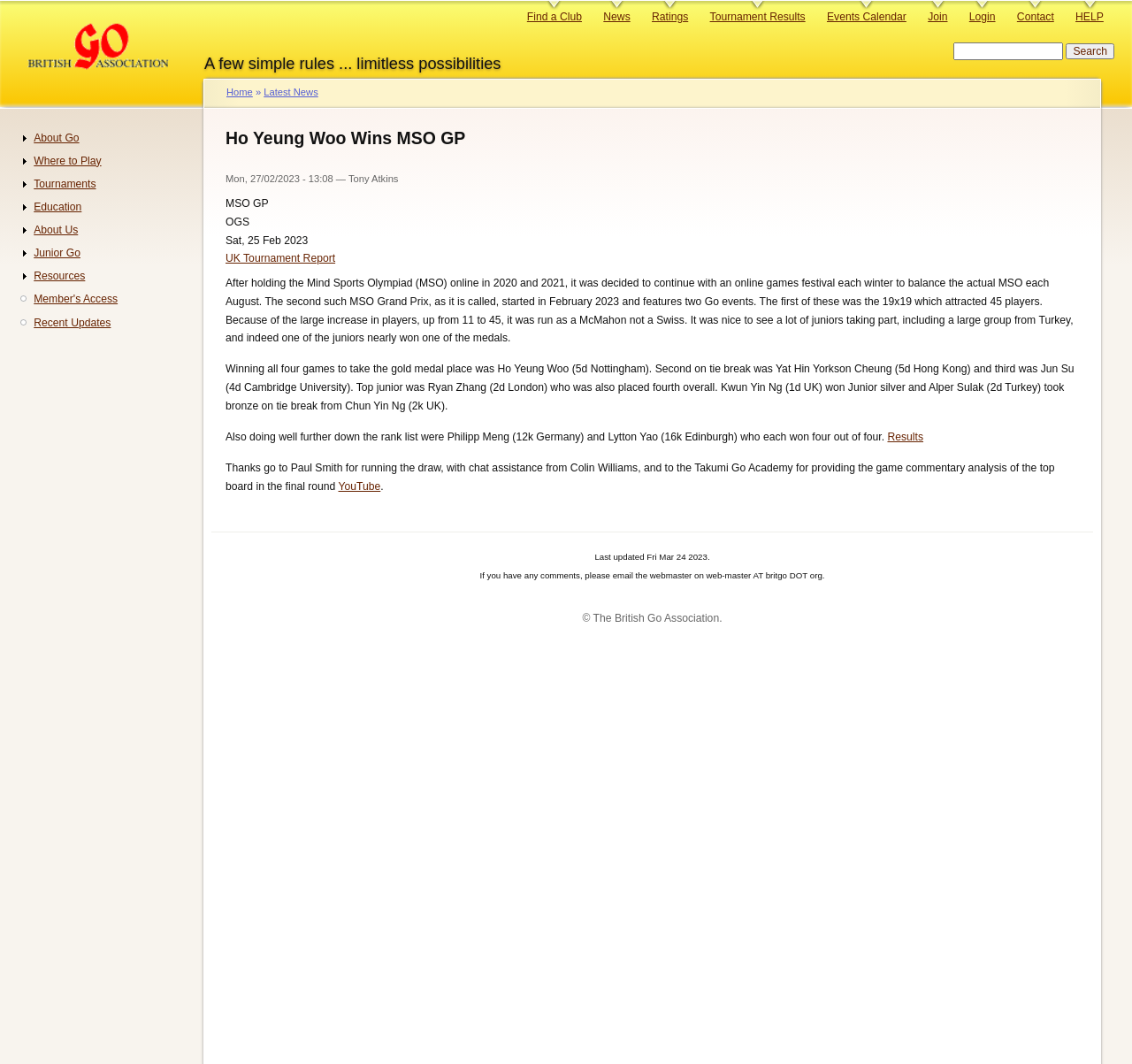Please extract the primary headline from the webpage.

Ho Yeung Woo Wins MSO GP